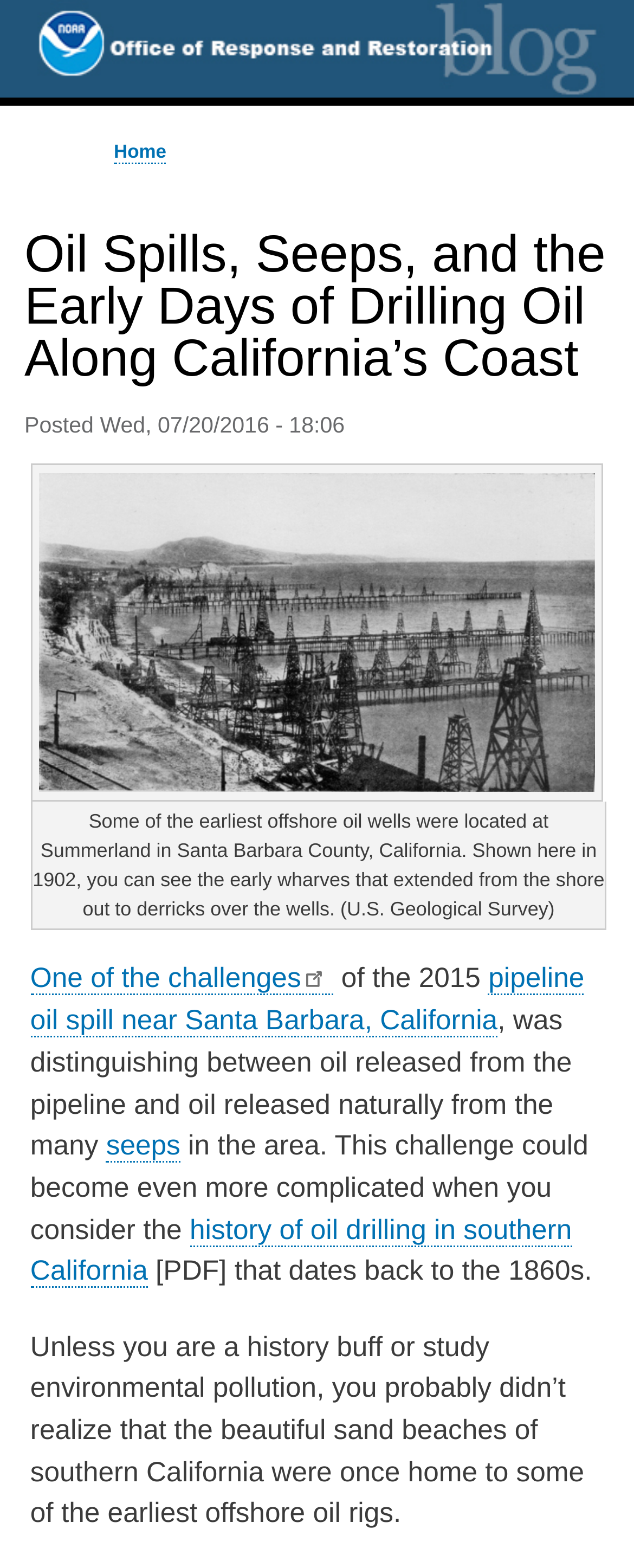What is the topic of the blog post?
Please provide a comprehensive answer based on the visual information in the image.

Based on the webpage content, the topic of the blog post is about oil spills, seeps, and the early days of drilling oil along California's coast, as indicated by the heading 'Oil Spills, Seeps, and the Early Days of Drilling Oil Along California’s Coast'.